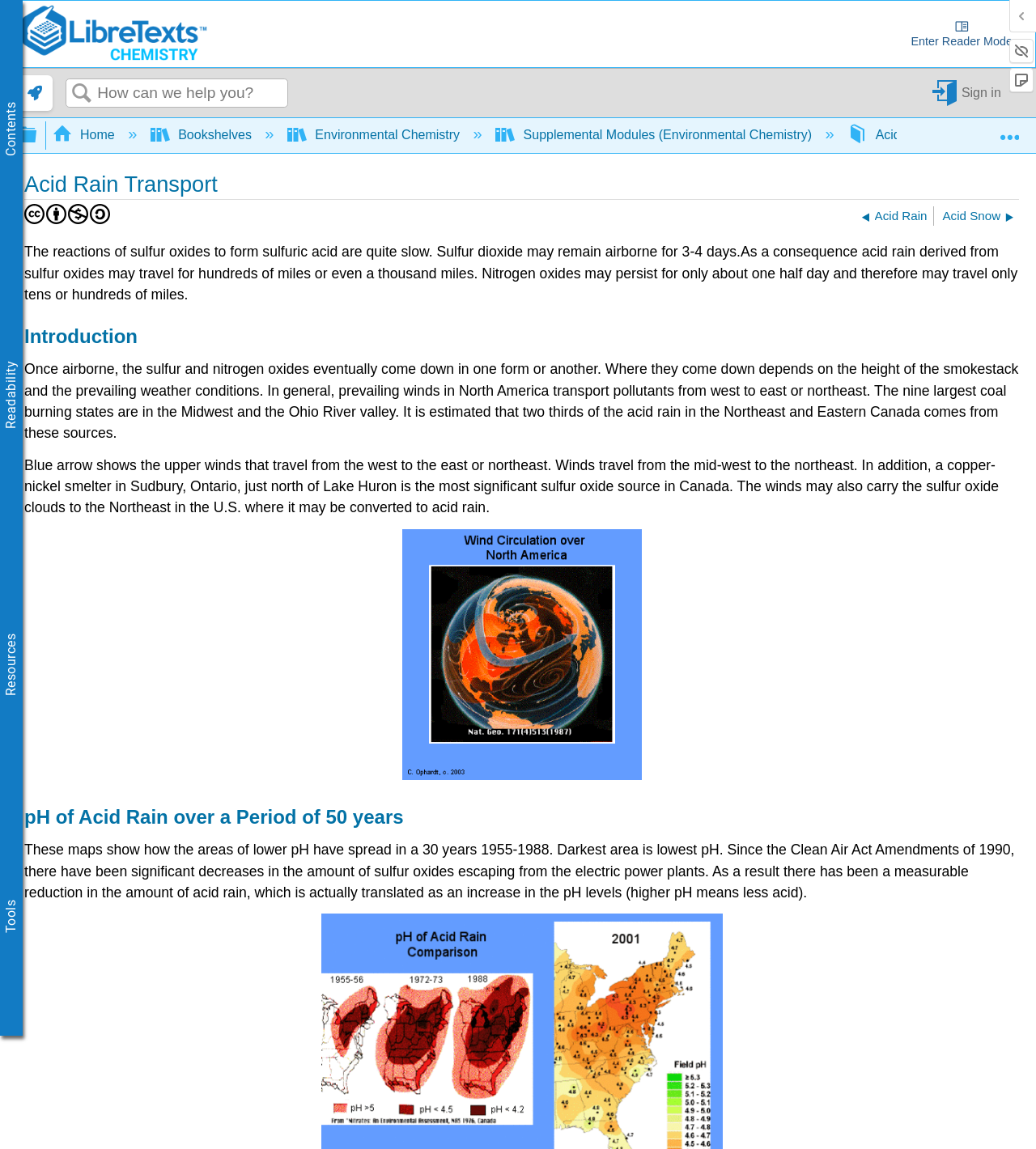Please examine the image and provide a detailed answer to the question: What is the purpose of the 'Library homepage' link?

The 'Library homepage' link is likely provided to allow users to access the library's homepage, which may contain additional resources or information related to the topic of acid rain.